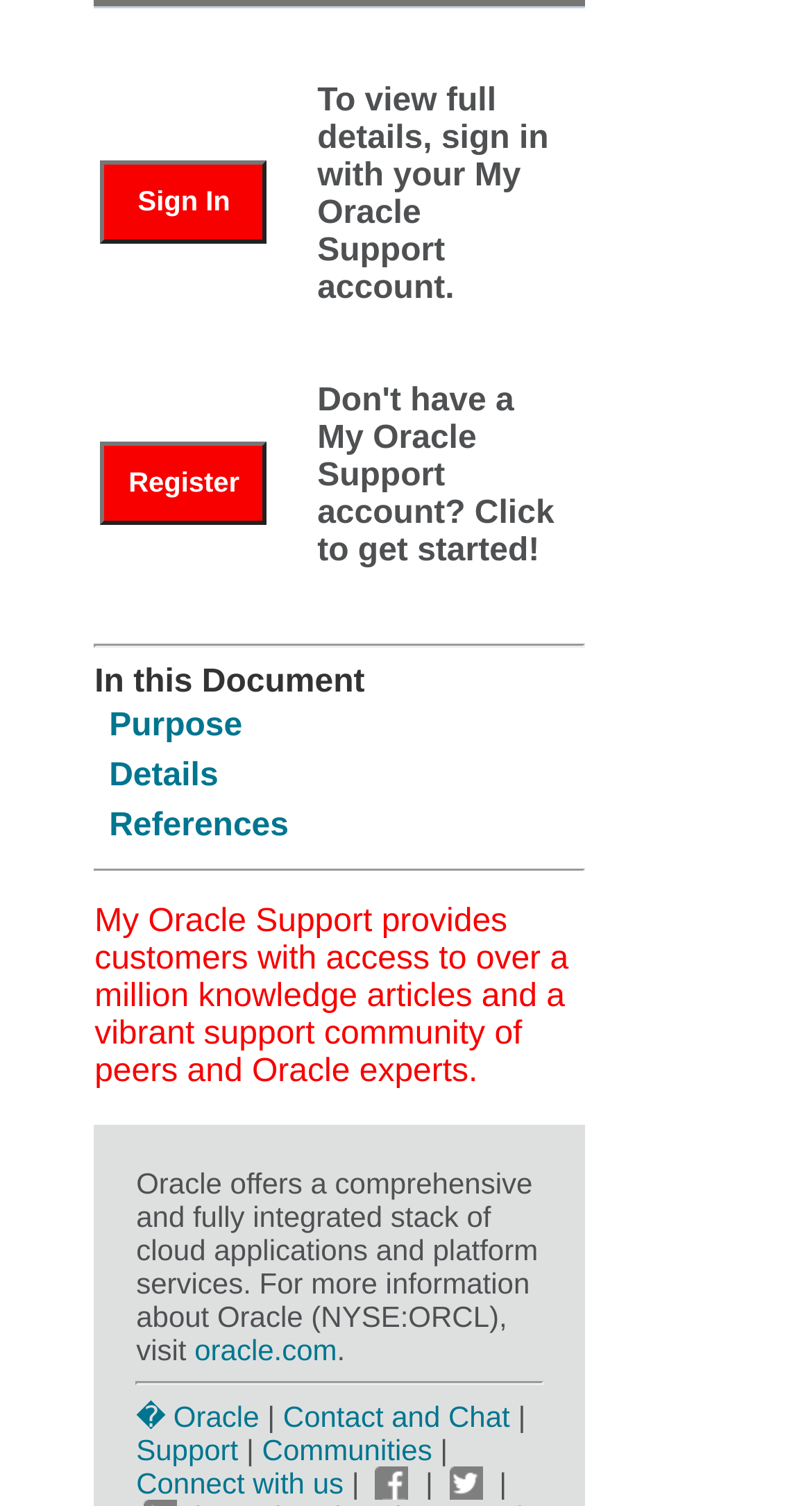Identify the bounding box coordinates for the element you need to click to achieve the following task: "View references related to this document". The coordinates must be four float values ranging from 0 to 1, formatted as [left, top, right, bottom].

[0.134, 0.537, 0.356, 0.56]